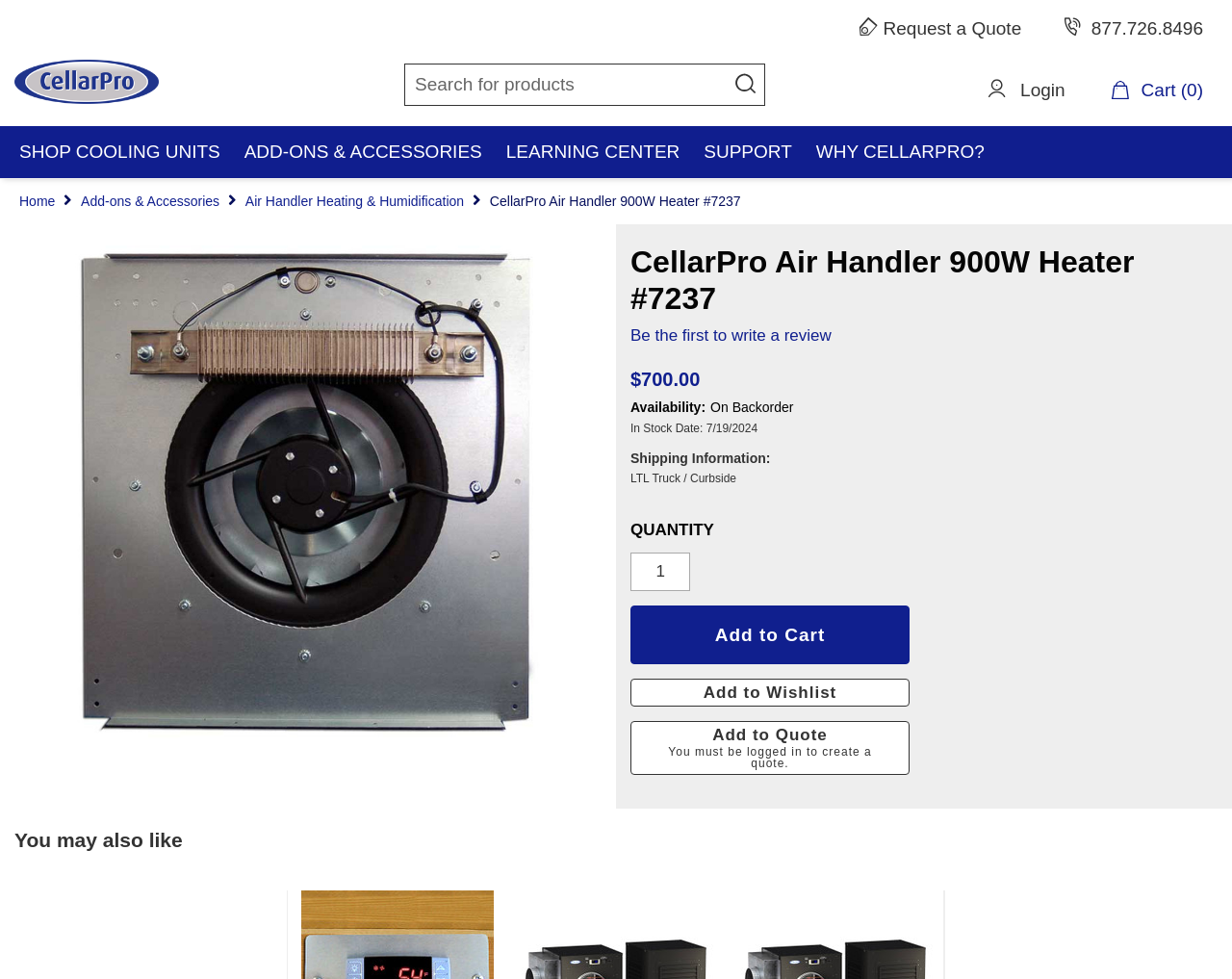Please indicate the bounding box coordinates of the element's region to be clicked to achieve the instruction: "Search for products". Provide the coordinates as four float numbers between 0 and 1, i.e., [left, top, right, bottom].

[0.329, 0.066, 0.558, 0.108]